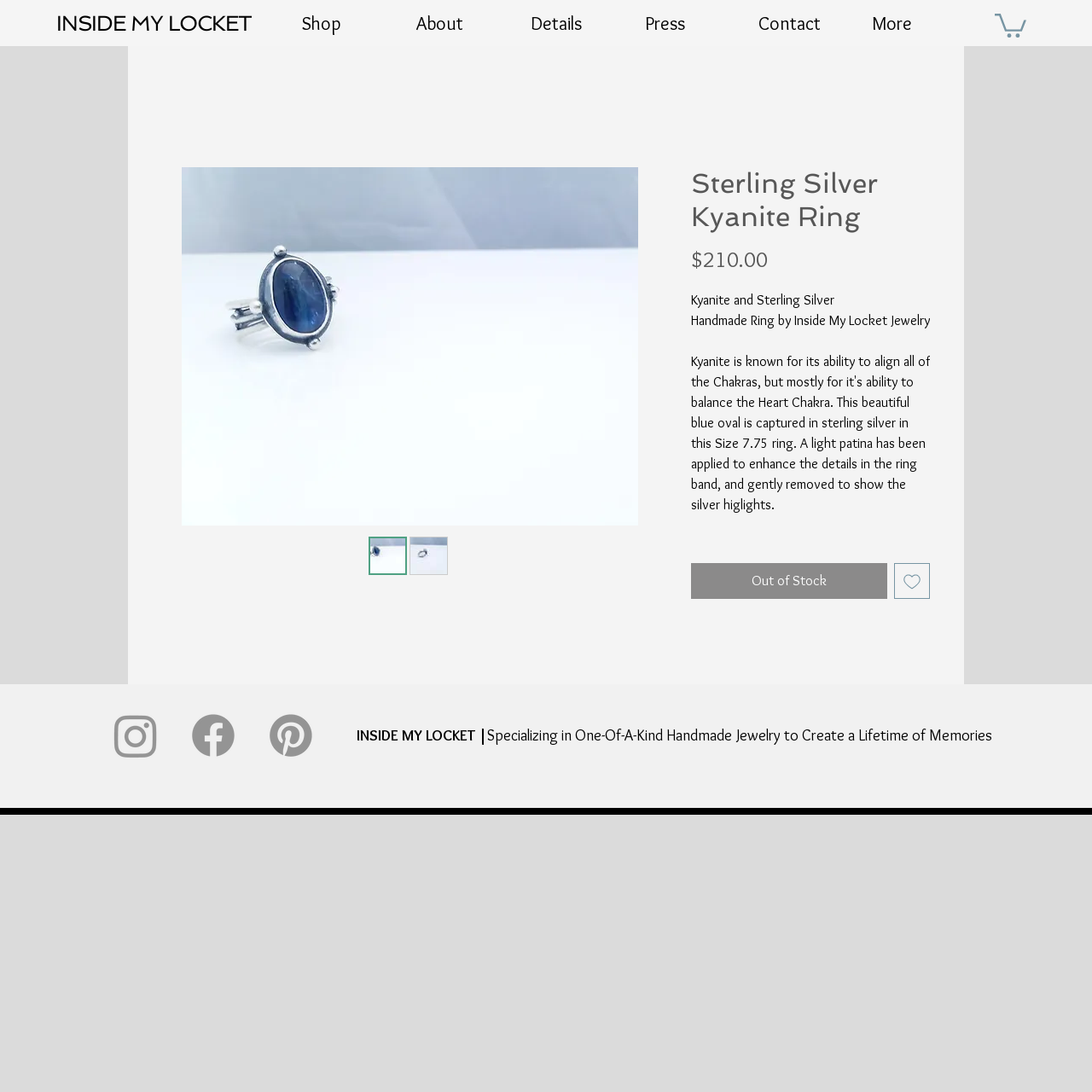Point out the bounding box coordinates of the section to click in order to follow this instruction: "View the 'Sterling Silver Kyanite Ring' image".

[0.148, 0.153, 0.602, 0.482]